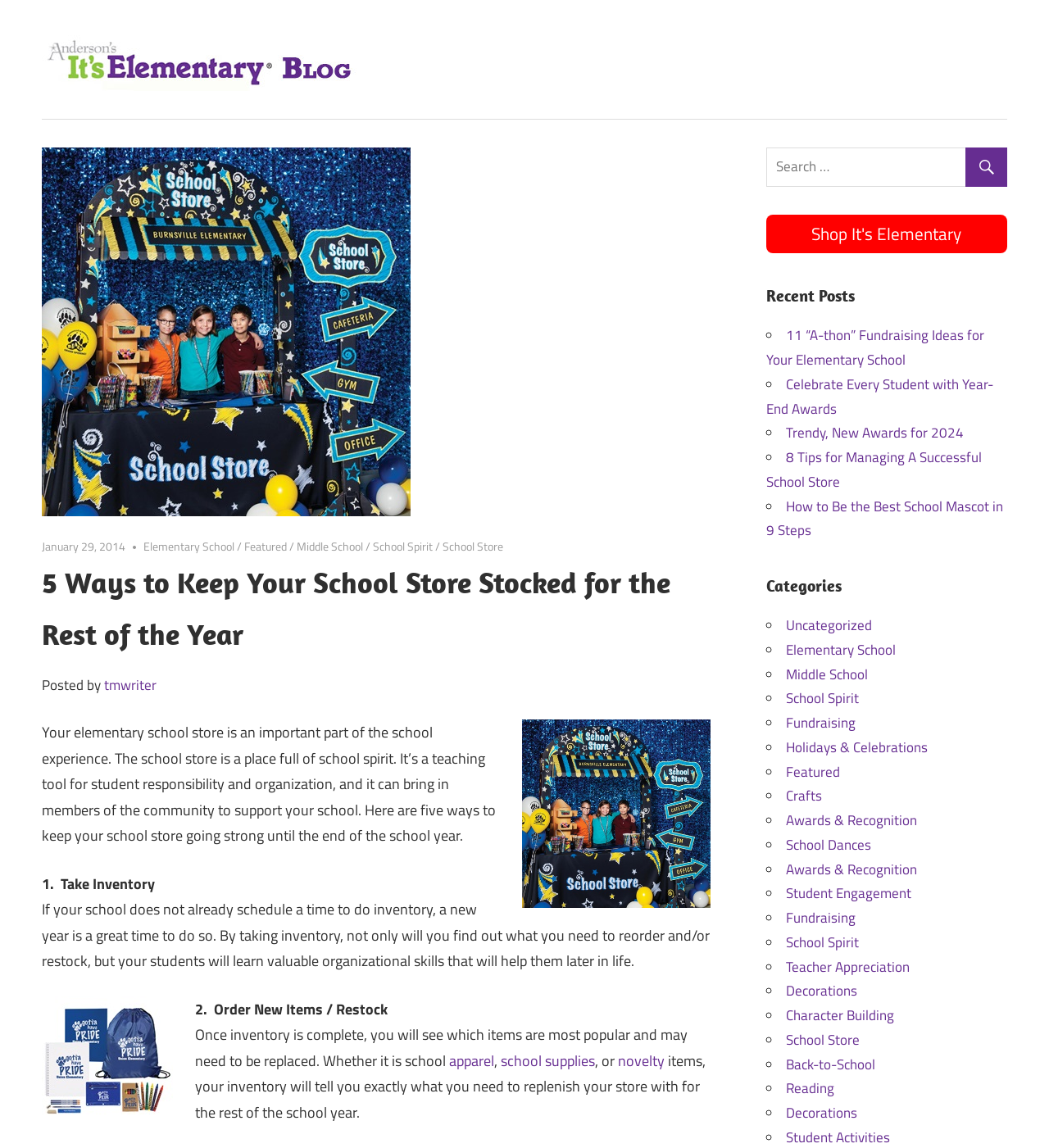Please determine the bounding box coordinates of the clickable area required to carry out the following instruction: "Shop for elementary school items". The coordinates must be four float numbers between 0 and 1, represented as [left, top, right, bottom].

[0.774, 0.192, 0.917, 0.215]